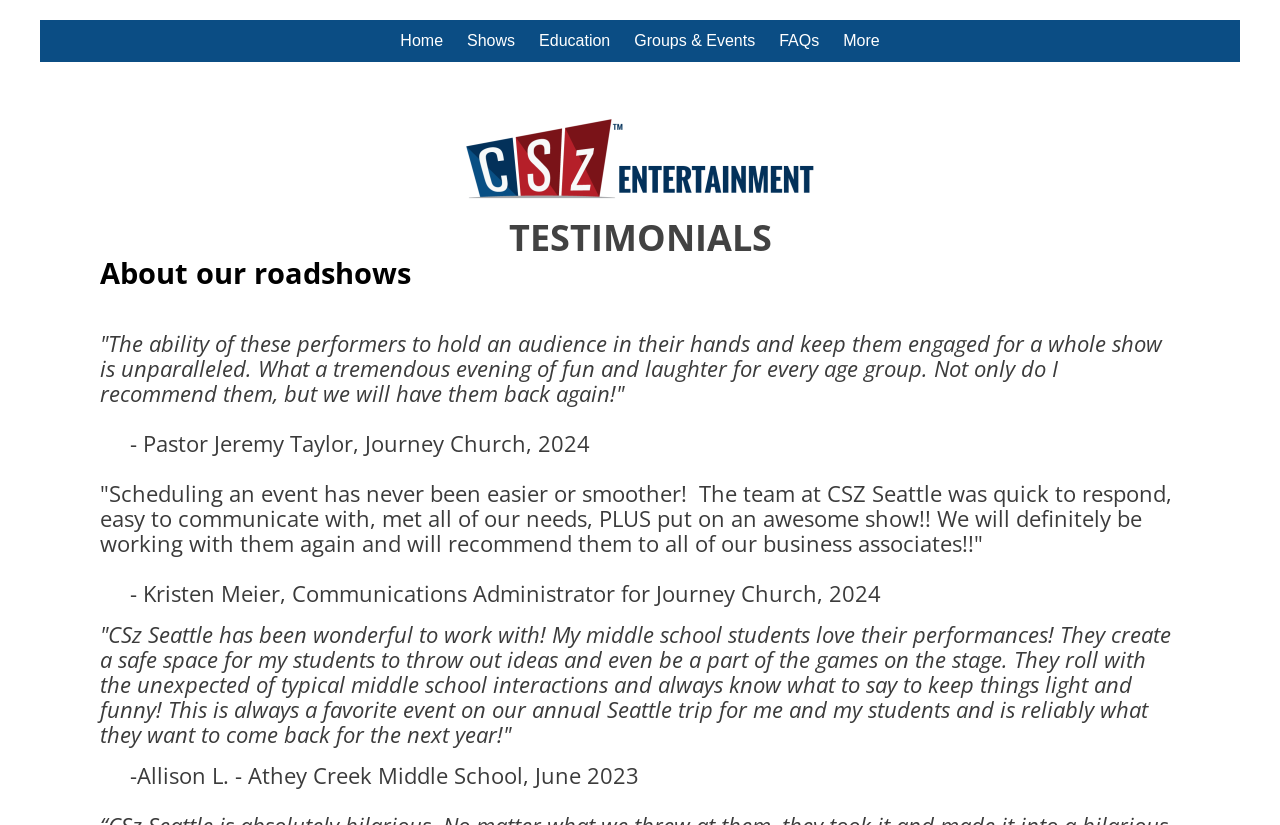What is the tone of the testimonials on this webpage?
Please answer the question with as much detail and depth as you can.

After reading the testimonials, I noticed that they all have a positive tone, expressing satisfaction and praise for the services or events provided by the organization.